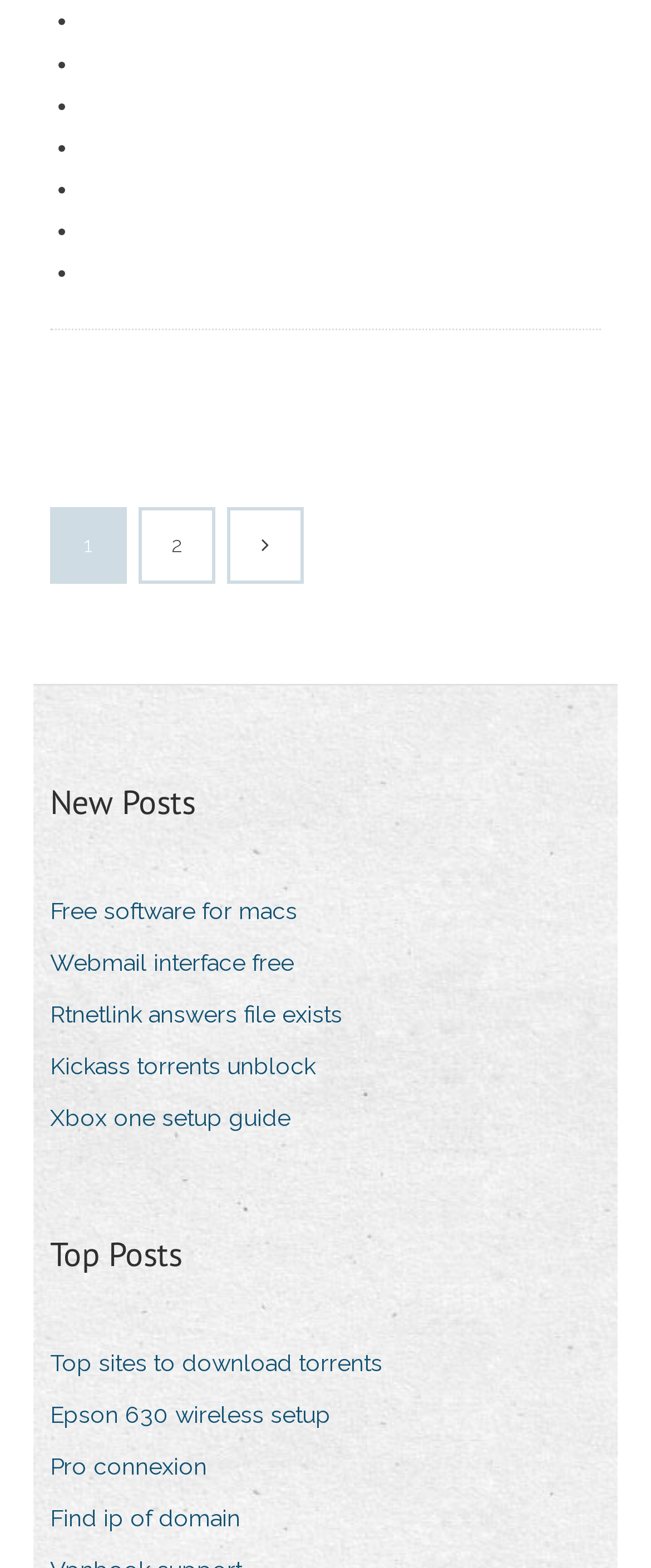Kindly determine the bounding box coordinates of the area that needs to be clicked to fulfill this instruction: "Click on 'Free software for macs'".

[0.077, 0.567, 0.495, 0.596]